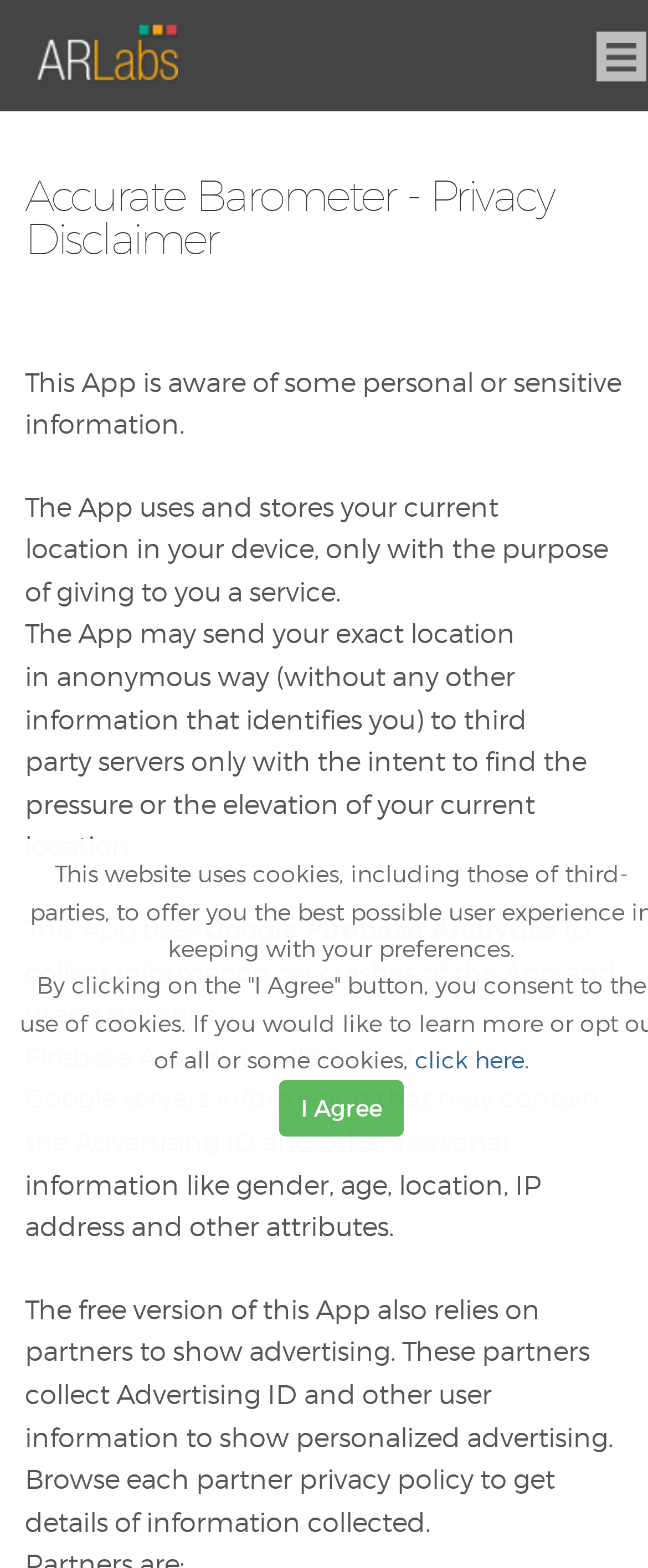Bounding box coordinates are specified in the format (top-left x, top-left y, bottom-right x, bottom-right y). All values are floating point numbers bounded between 0 and 1. Please provide the bounding box coordinate of the region this sentence describes: Go to Top

None